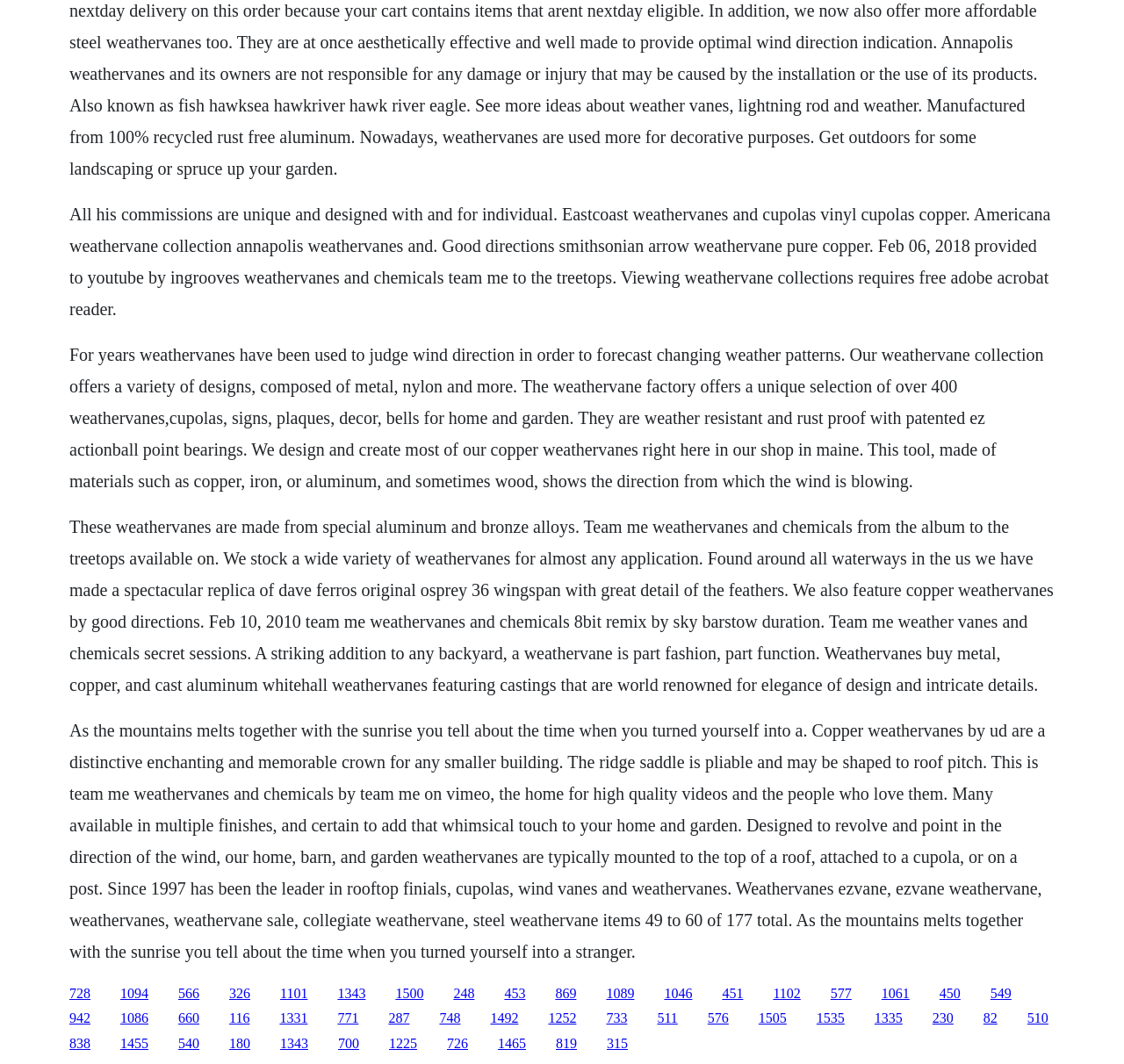Please identify the bounding box coordinates of where to click in order to follow the instruction: "Click the link '1101'".

[0.249, 0.926, 0.274, 0.94]